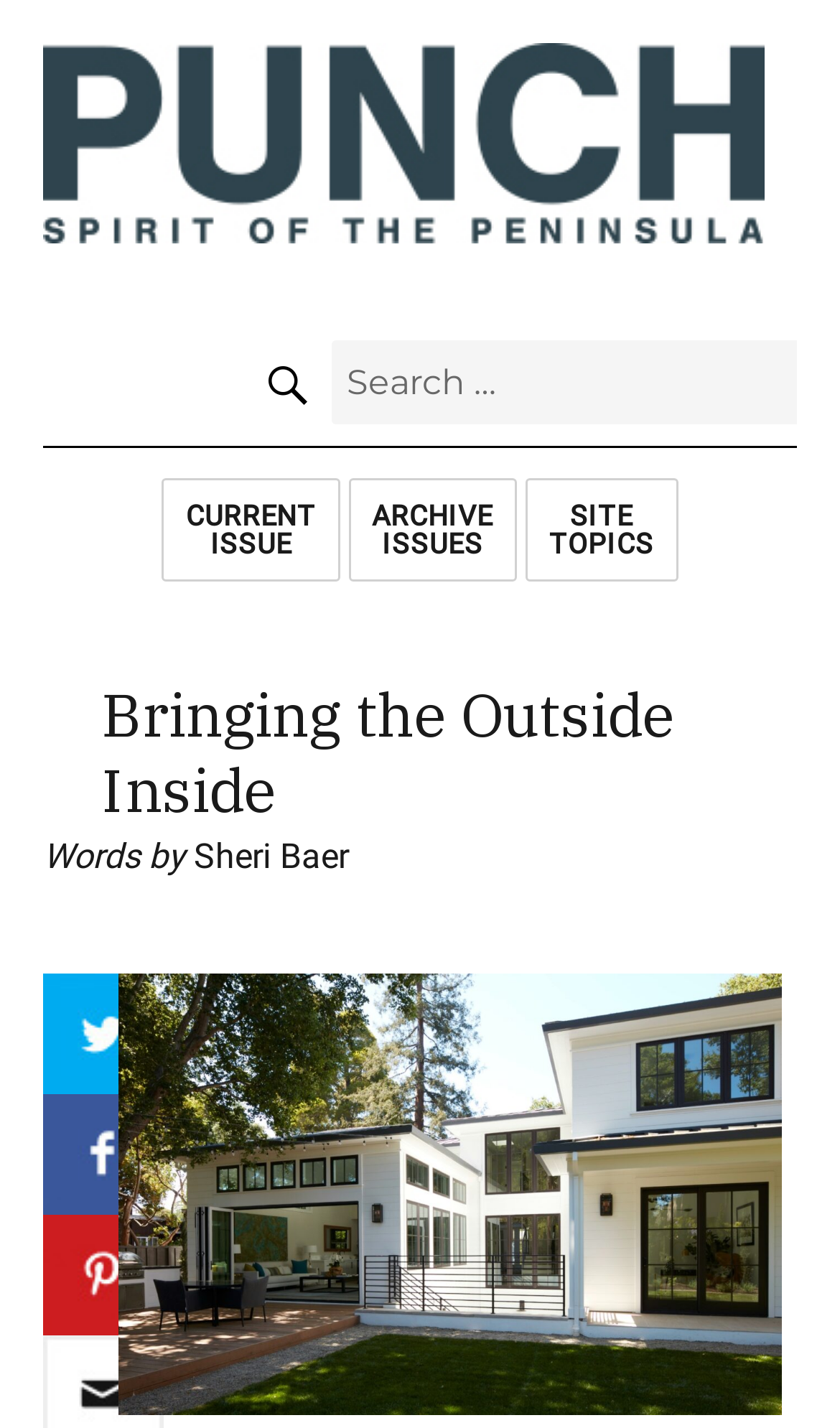Give a one-word or one-phrase response to the question:
How many images are below the author's name?

3